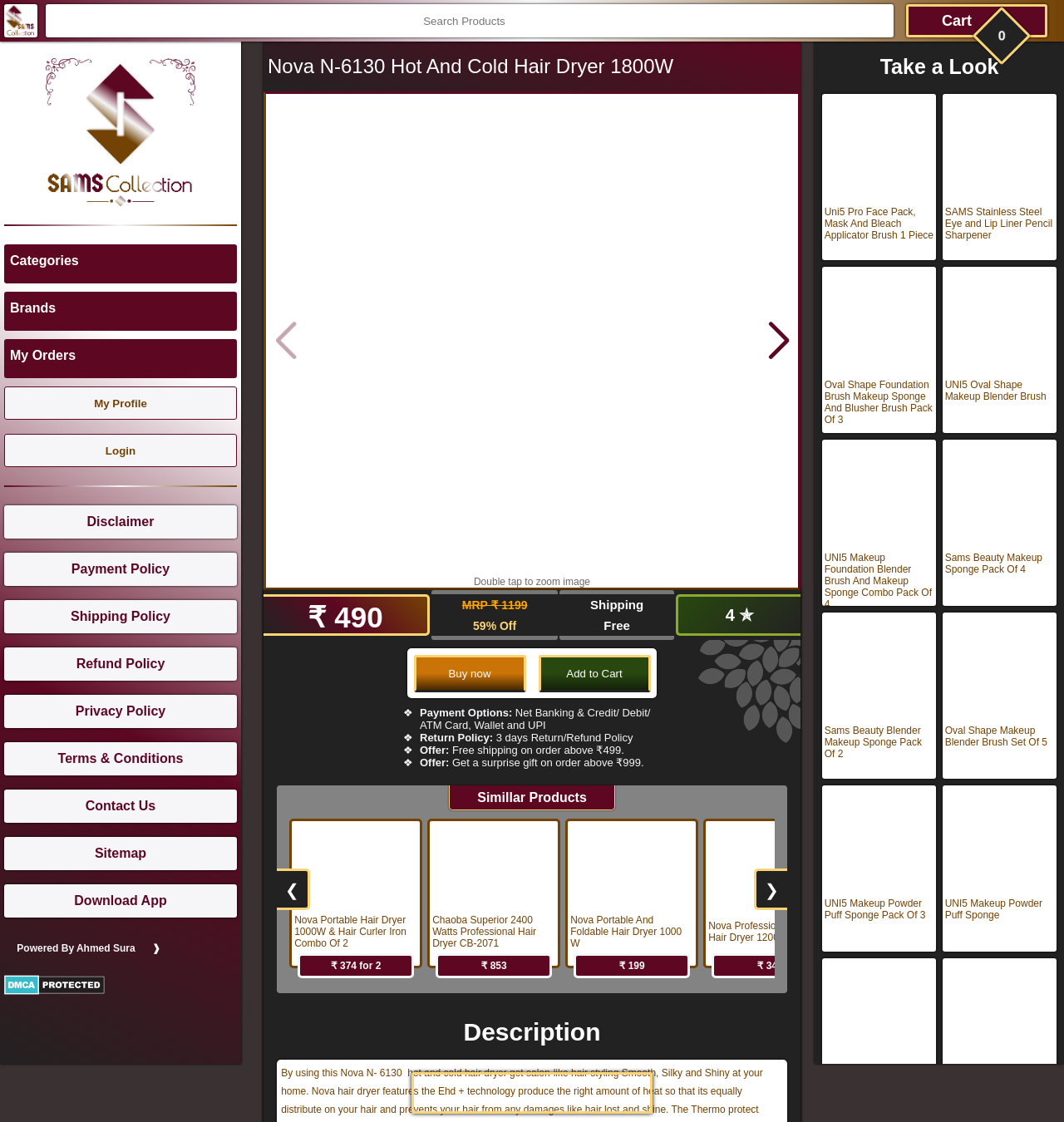Identify the bounding box coordinates for the element you need to click to achieve the following task: "View disclaimer". The coordinates must be four float values ranging from 0 to 1, formatted as [left, top, right, bottom].

[0.004, 0.45, 0.223, 0.48]